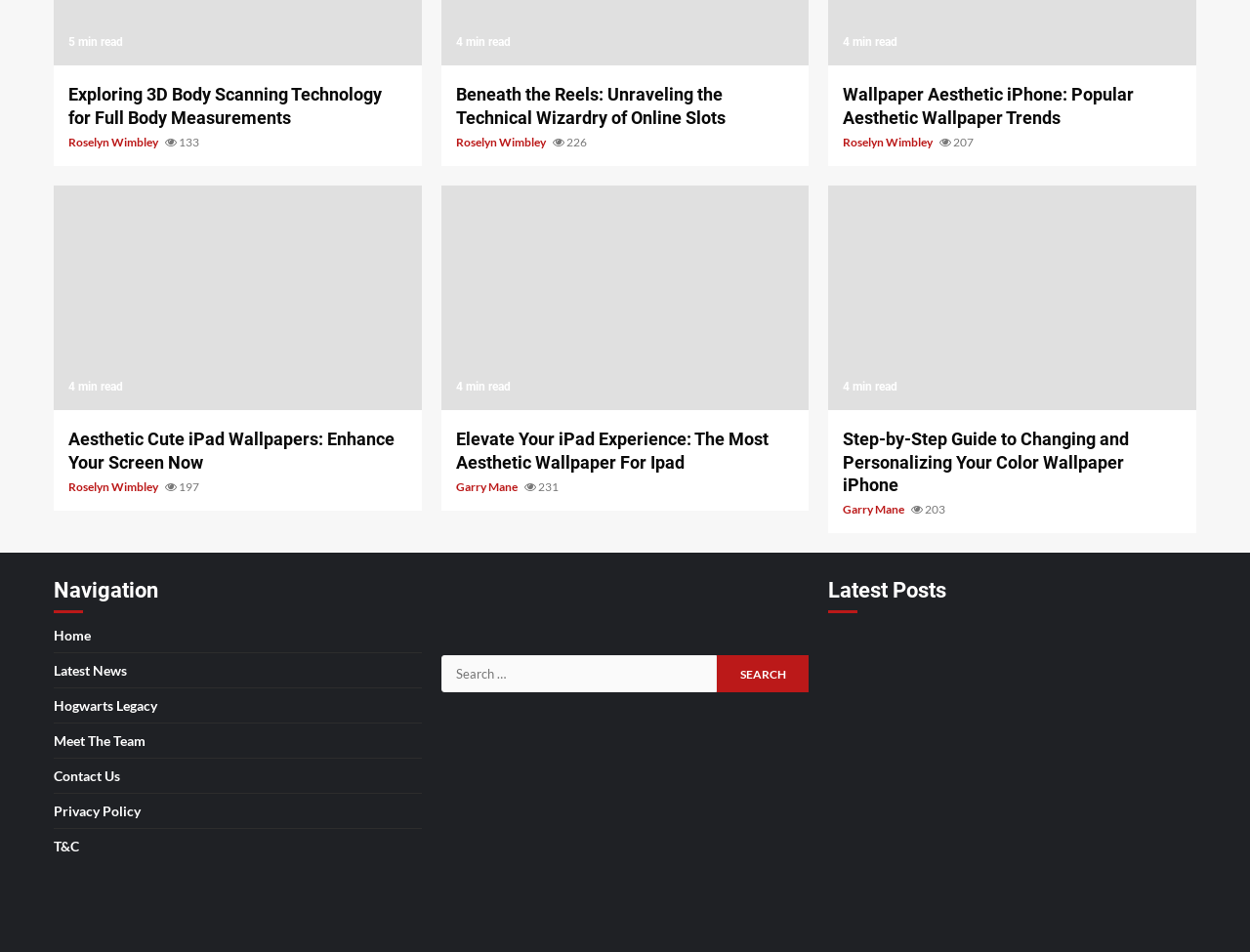Could you determine the bounding box coordinates of the clickable element to complete the instruction: "View the article about aesthetic iPad wallpapers"? Provide the coordinates as four float numbers between 0 and 1, i.e., [left, top, right, bottom].

[0.043, 0.195, 0.337, 0.431]